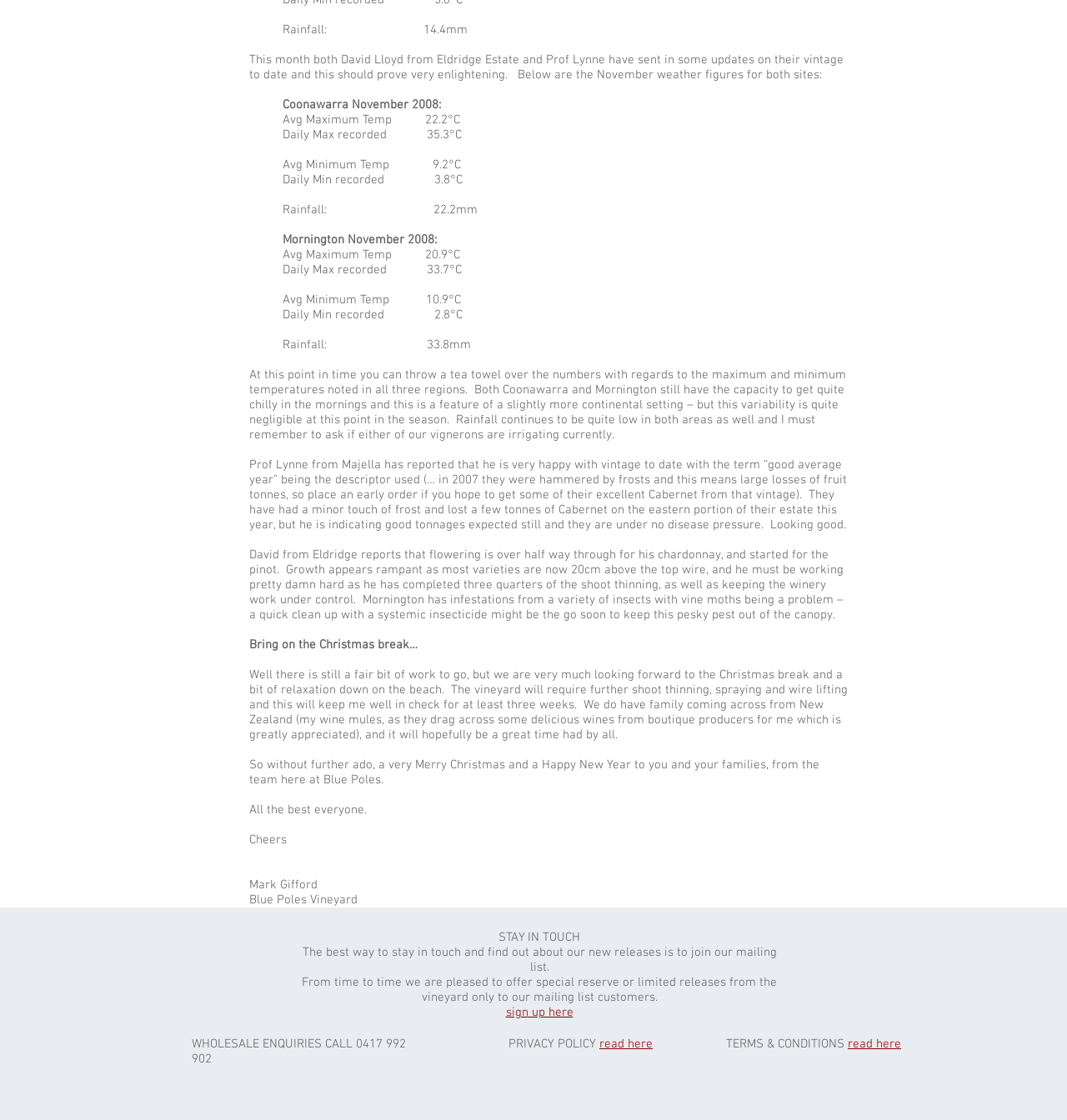What is the phone number for wholesale enquiries?
Based on the image, respond with a single word or phrase.

0417 992 902